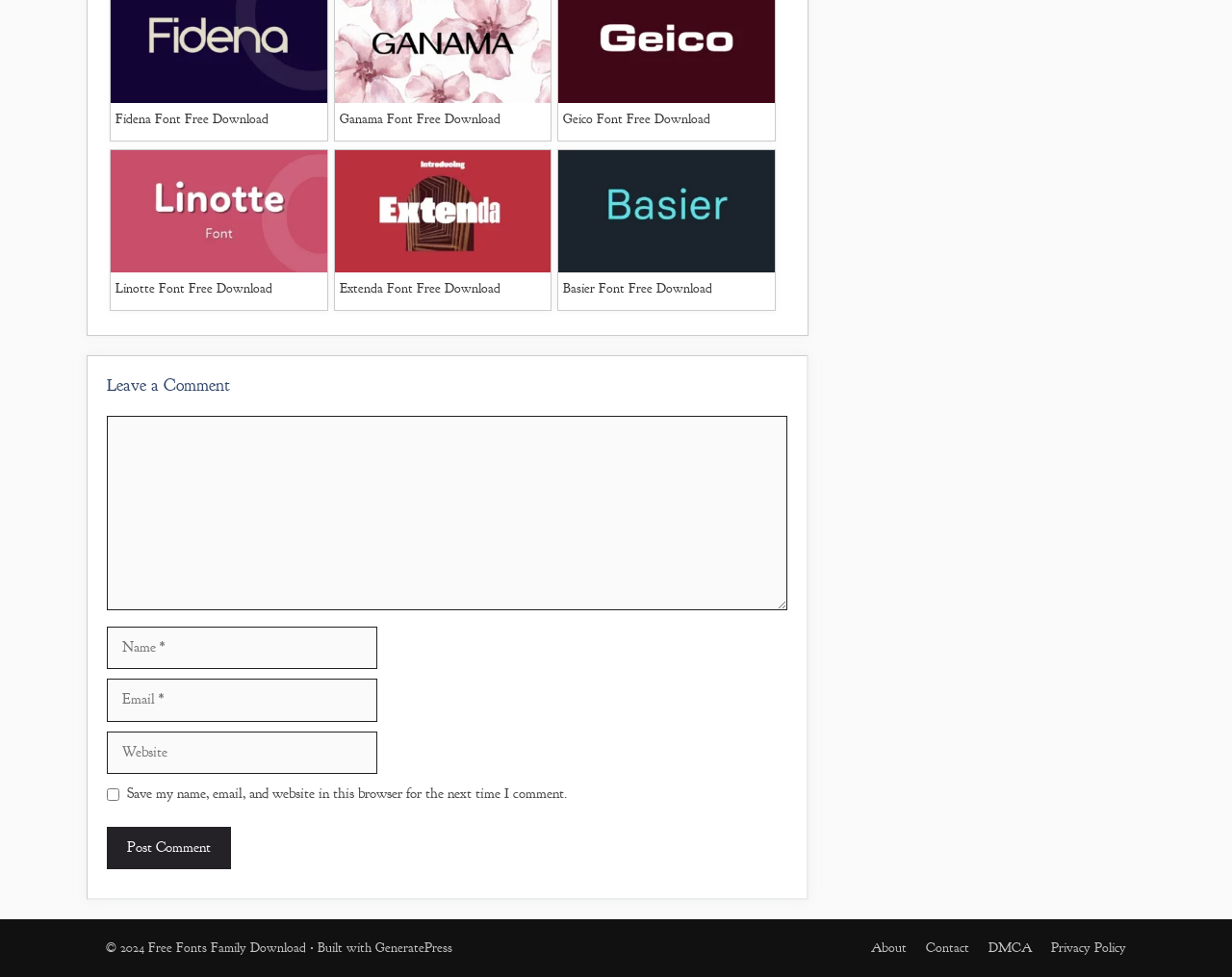What is the purpose of this website?
Look at the screenshot and give a one-word or phrase answer.

Font download